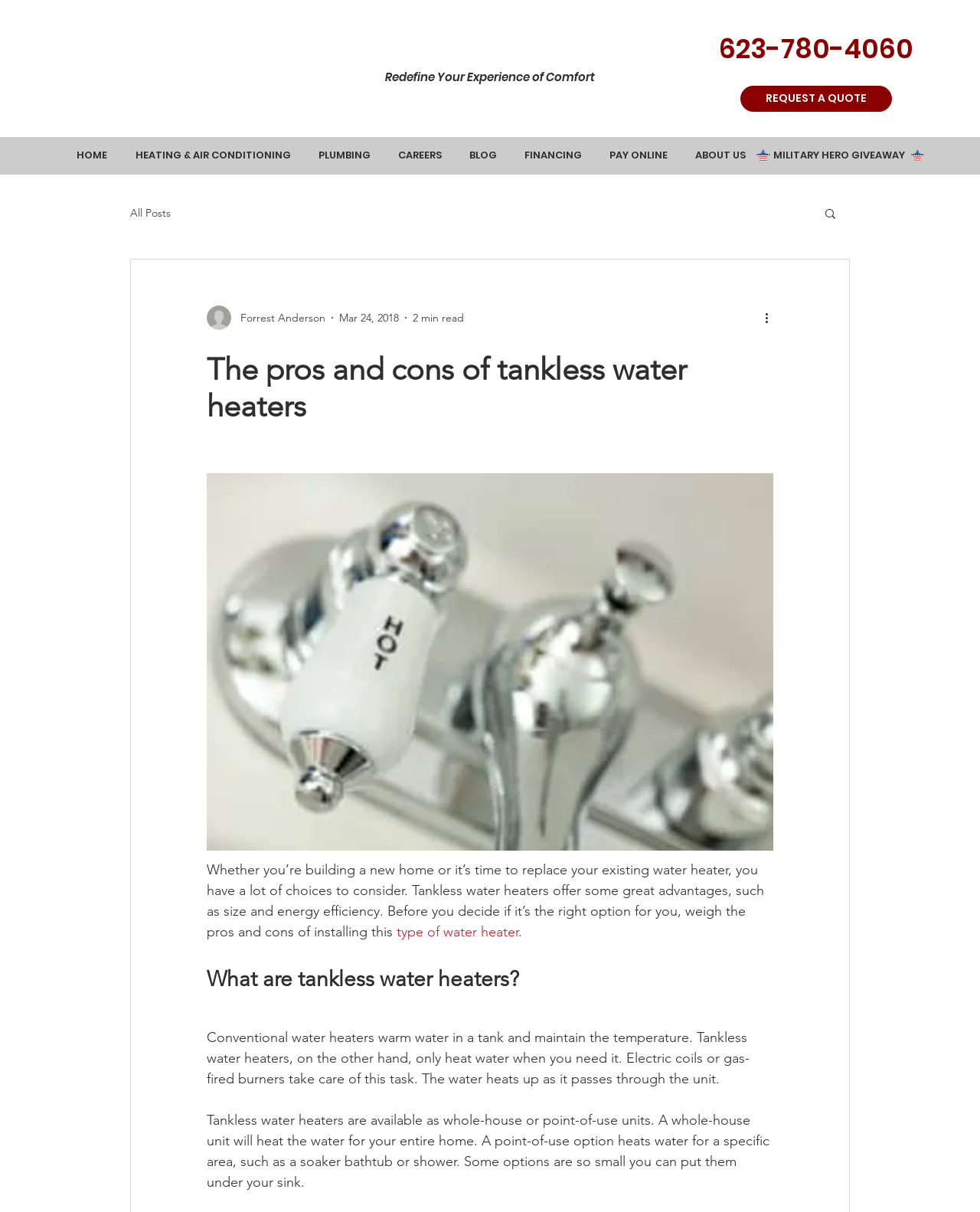Produce an extensive caption that describes everything on the webpage.

The webpage is about tankless water heaters, with a focus on their pros and cons. At the top left corner, there is a logo of Forrest-Anderson, accompanied by a navigation menu with links to various sections of the website, including "HOME", "HEATING & AIR CONDITIONING", "PLUMBING", and more. 

On the top right corner, there are two links: "623-780-4060" and "REQUEST A QUOTE". Below these links, there is a heading that reads "Redefine Your Experience of Comfort". 

In the main content area, there is a blog post titled "The pros and cons of tankless water heaters". The post starts with an introduction that explains the benefits of tankless water heaters, such as size and energy efficiency. 

Below the introduction, there are two headings: "What are tankless water heaters?" and an empty heading. The text that follows explains how tankless water heaters work, highlighting that they only heat water when needed, and that they come in whole-house or point-of-use units. 

On the right side of the main content area, there is a section with a writer's picture, the writer's name "Forrest Anderson", the date "Mar 24, 2018", and a "2 min read" indicator. There is also a "More actions" button and a search button with a magnifying glass icon. 

At the bottom of the page, there is a link to "All Posts" and a navigation menu with links to various sections of the blog.